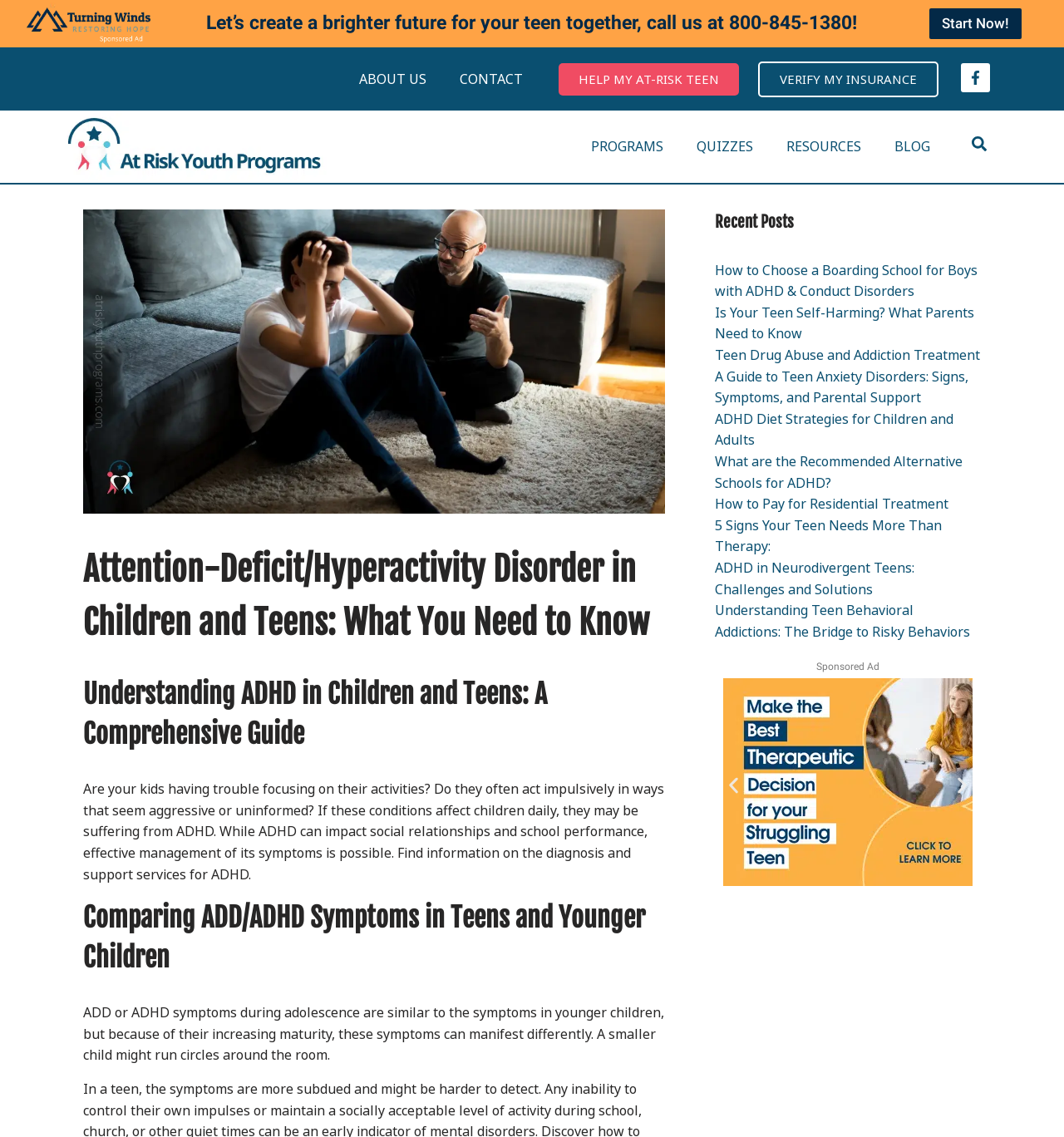Could you indicate the bounding box coordinates of the region to click in order to complete this instruction: "Click the 'Start Now!' button".

[0.873, 0.007, 0.96, 0.034]